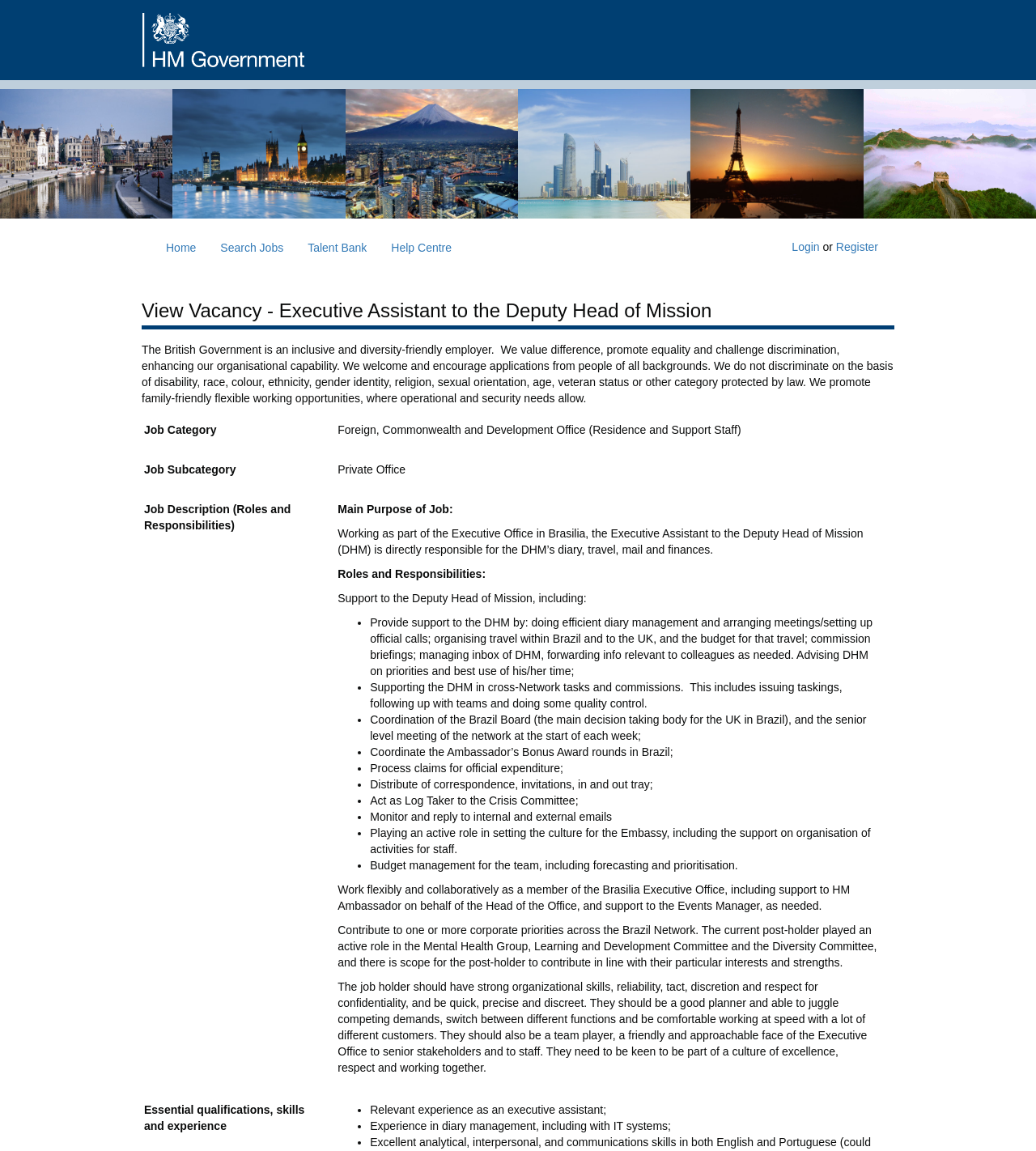Provide the bounding box coordinates in the format (top-left x, top-left y, bottom-right x, bottom-right y). All values are floating point numbers between 0 and 1. Determine the bounding box coordinate of the UI element described as: name="submit" value="Post Comment"

None